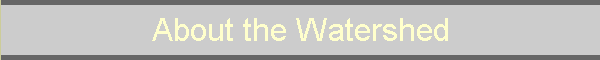Examine the image carefully and respond to the question with a detailed answer: 
What color is the font used in the header?

The text in the header 'About the Watershed' utilizes a soft yellow font, which is a deliberate design choice to emphasize the significance of the topic and invite users to explore further details about the watershed's characteristics, significance, and the ecosystems it supports.